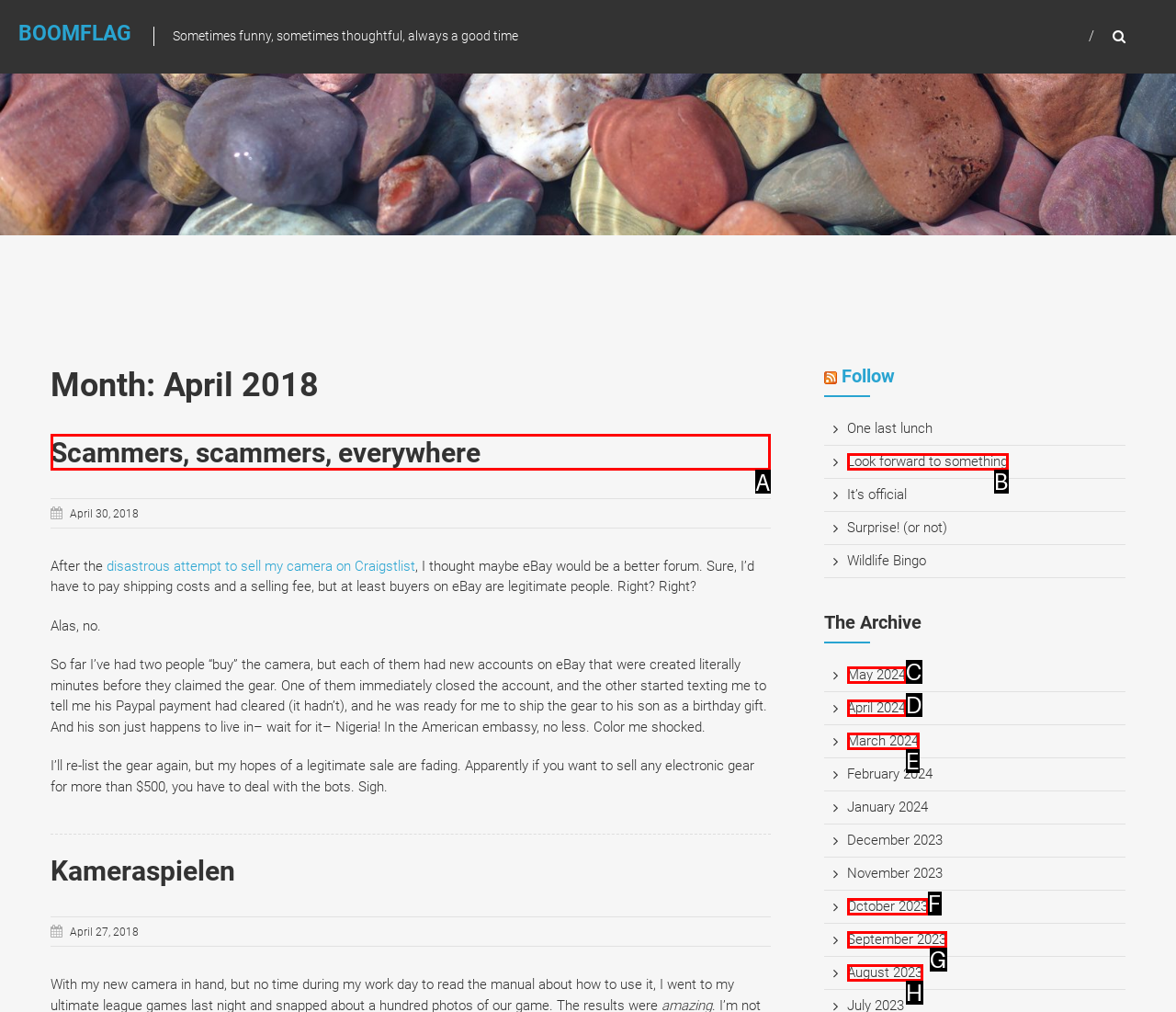Find the option you need to click to complete the following instruction: Read the article 'Scammers, scammers, everywhere'
Answer with the corresponding letter from the choices given directly.

A